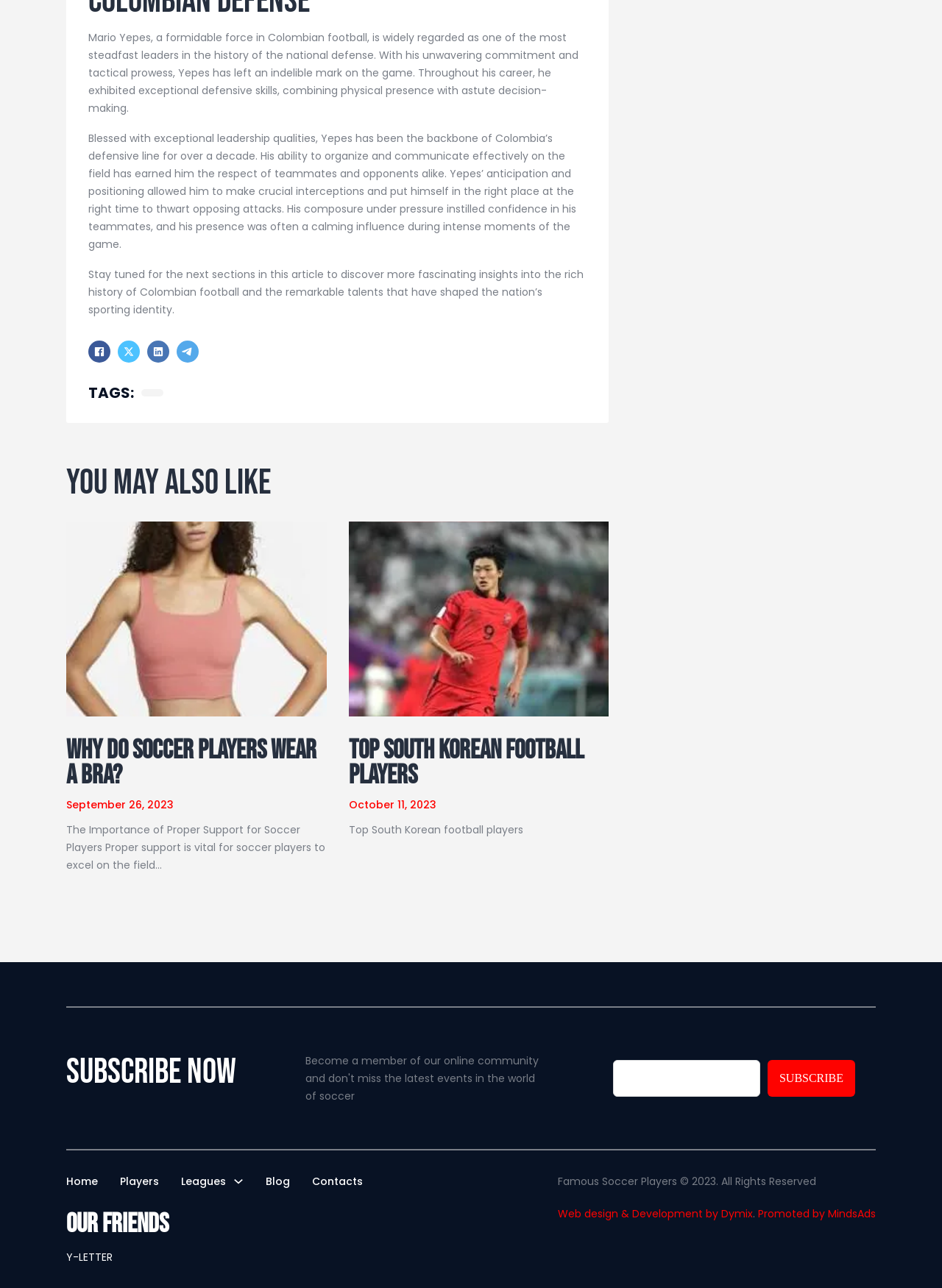Can you find the bounding box coordinates for the element to click on to achieve the instruction: "Read about One-Stop Investment Window"?

None